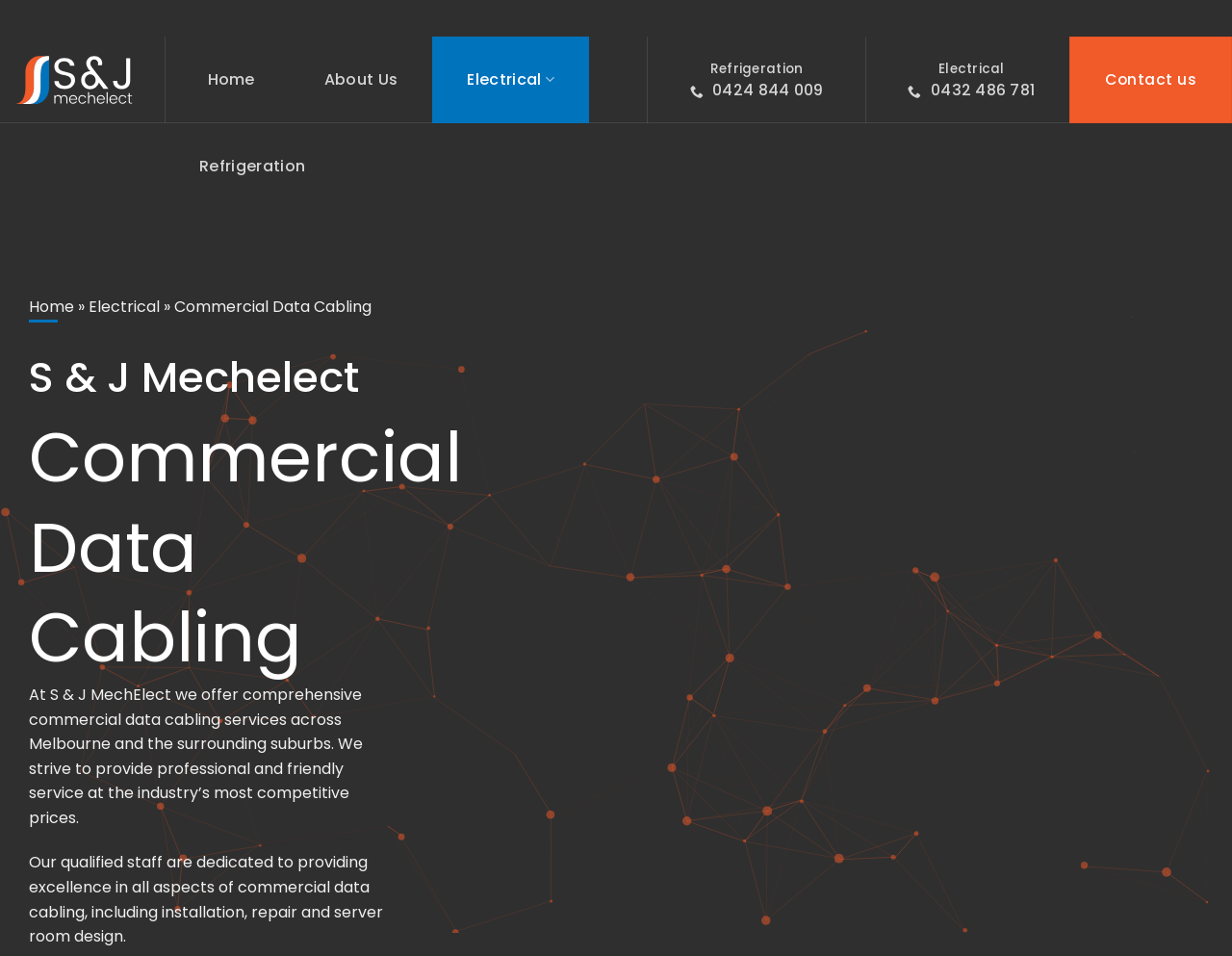Generate a thorough caption detailing the webpage content.

The webpage is about commercial data cabling services offered by S & J Mechelect in Melbourne. At the top left corner, there is a link to skip to the content. Next to it, there is a logo of S & J Mechelect, which is also a link. 

Below the logo, there is a navigation menu with links to "Home", "About Us", "Electrical", and "Contact us". The "Electrical" link has an icon next to it. 

On the right side of the navigation menu, there are two more links: "Refrigeration" and another "Refrigeration" link with a phone number. 

The main content of the webpage starts with a heading that reads "S & J Mechelect Commercial Data Cabling". Below the heading, there is a paragraph of text that describes the company's commercial data cabling services, including installation, repair, and server room design across Melbourne and its surrounding suburbs. 

Another paragraph of text below explains that the company's qualified staff are dedicated to providing excellence in all aspects of commercial data cabling. 

At the bottom of the page, there is a "Contact us" link, which has a dropdown menu with links to "Home", "Electrical", and a separator. The dropdown menu also has a heading that reads "Commercial Data Cabling". 

There is a canvas element that takes up most of the page's width and height, but it does not contain any visible content.